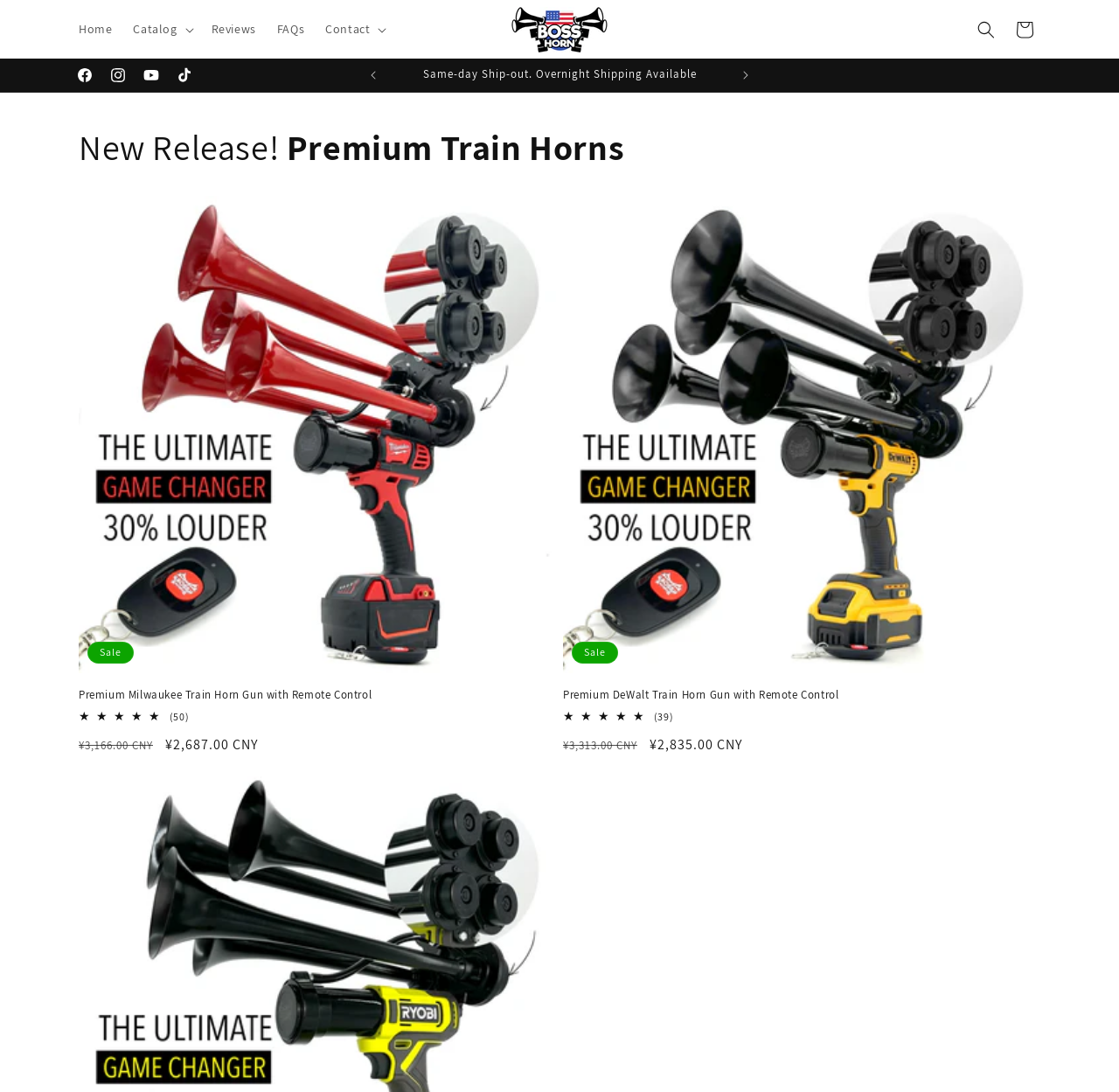What is the purpose of the DisclosureTriangle element?
From the image, provide a succinct answer in one word or a short phrase.

To expand or collapse a section